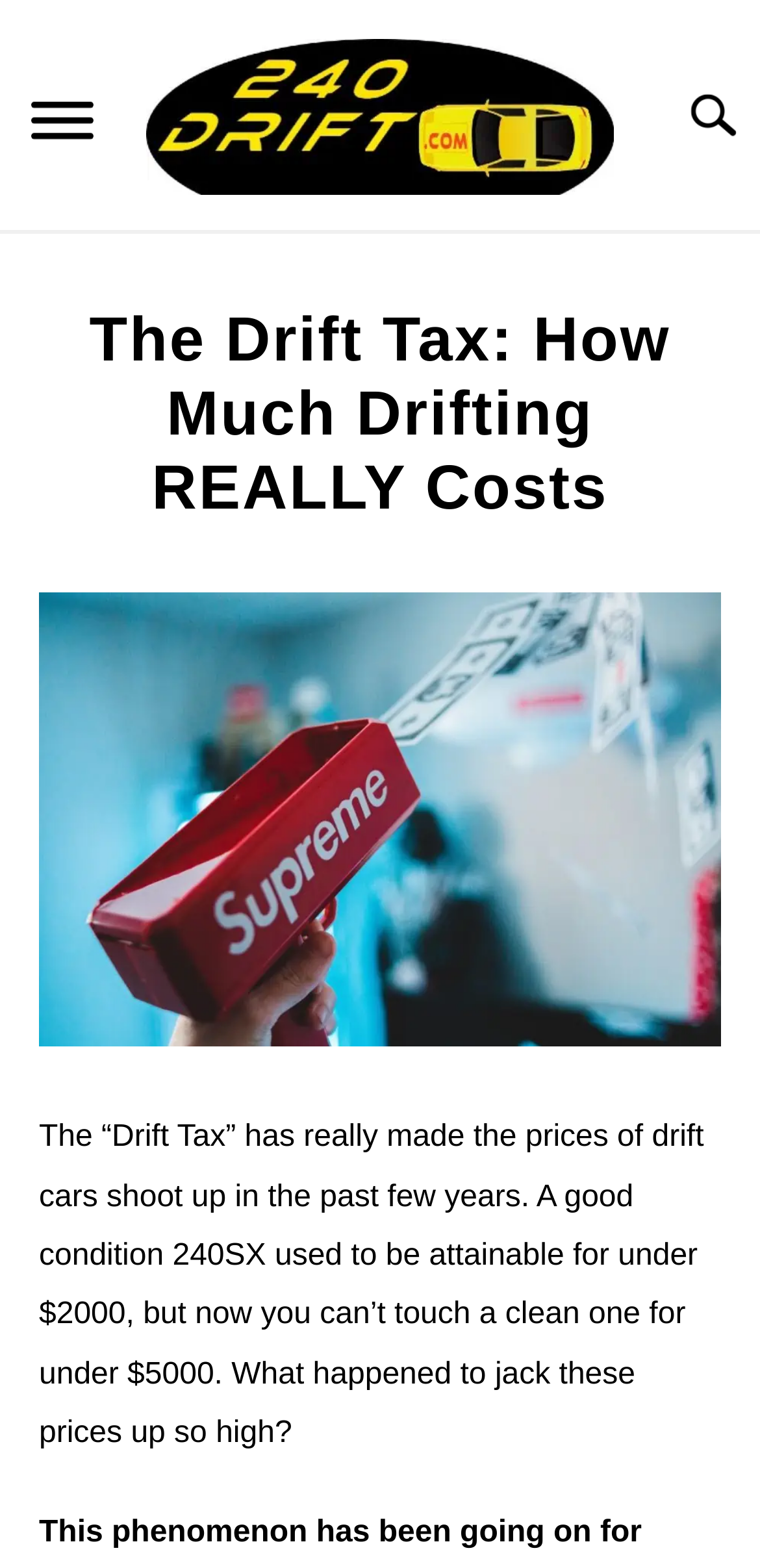Locate the bounding box coordinates of the clickable element to fulfill the following instruction: "Click the 'Menu' button". Provide the coordinates as four float numbers between 0 and 1 in the format [left, top, right, bottom].

[0.0, 0.045, 0.164, 0.116]